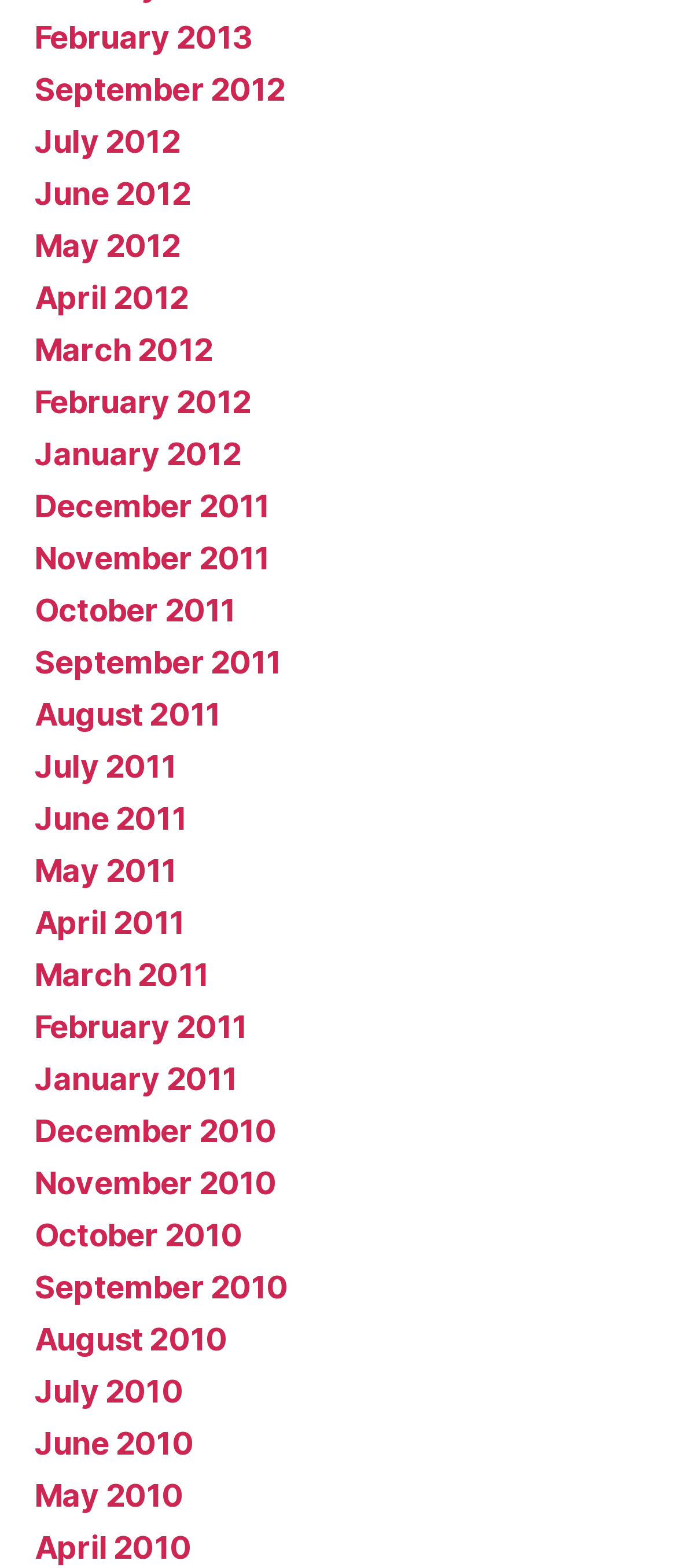What is the earliest month listed?
Give a single word or phrase answer based on the content of the image.

December 2010